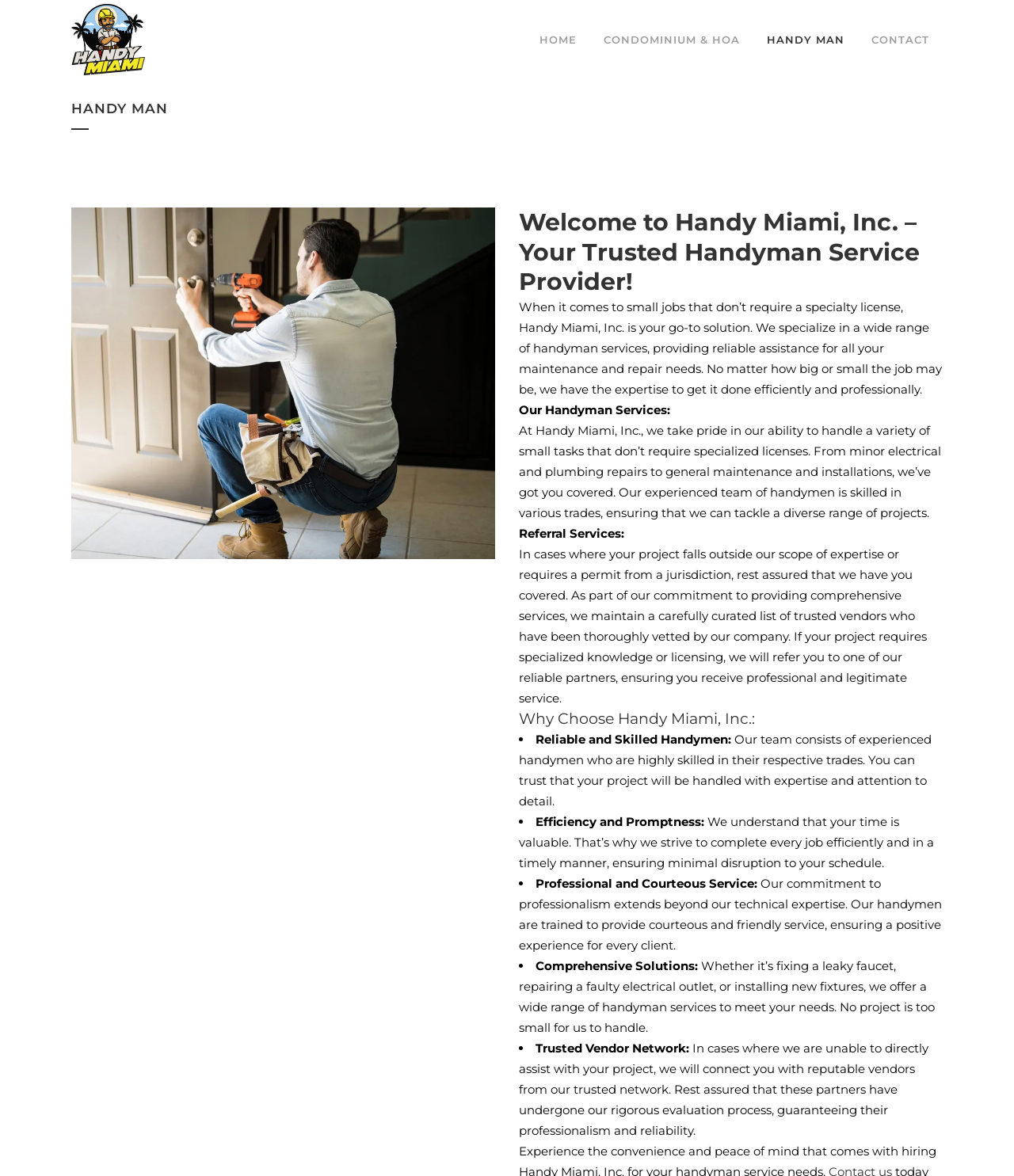What is the name of the company?
Look at the screenshot and give a one-word or phrase answer.

Handy Miami, Inc.